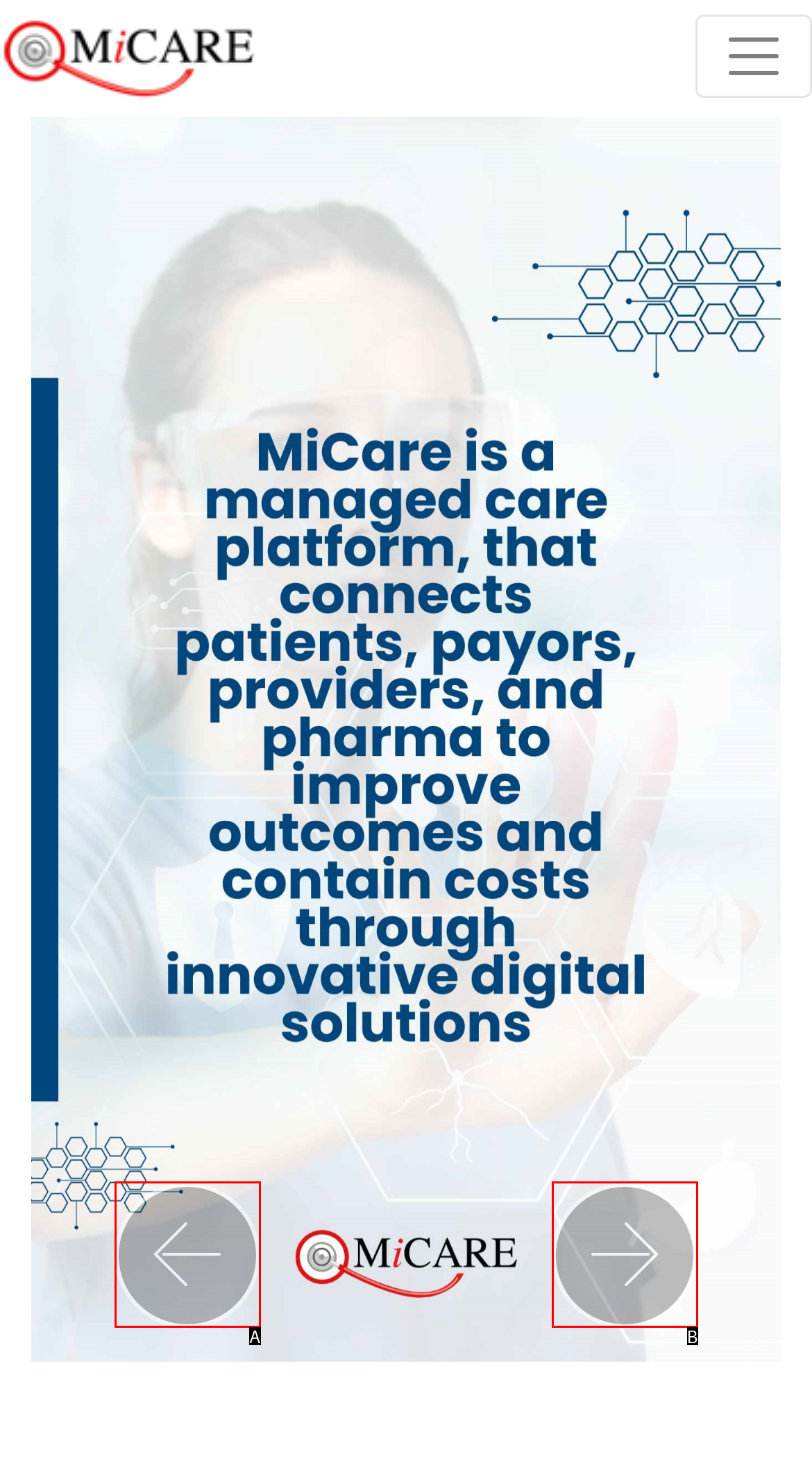Identify the letter of the UI element that fits the description: Previous
Respond with the letter of the option directly.

A